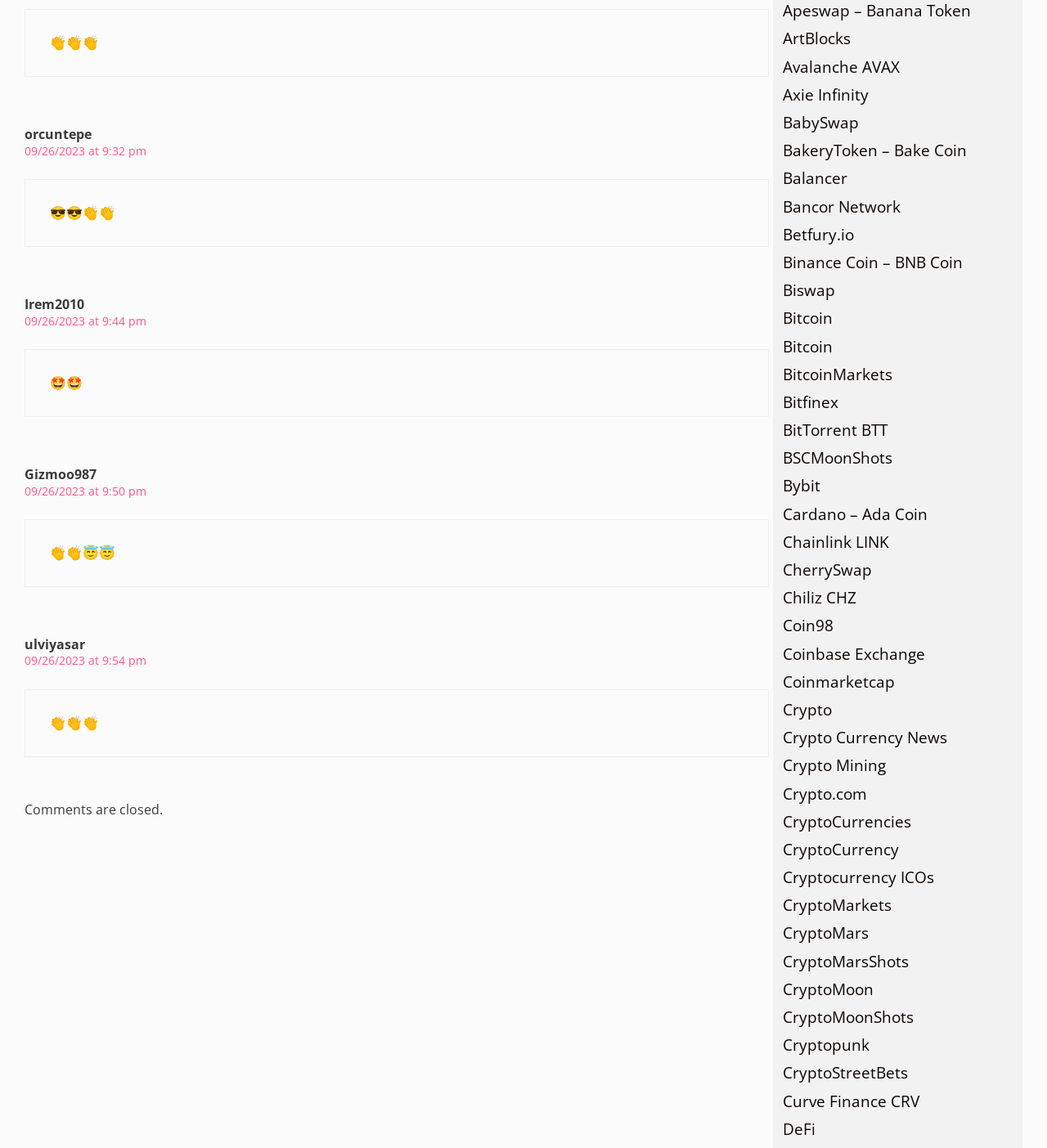Provide the bounding box coordinates of the HTML element this sentence describes: "Cryptocurrency ICOs".

[0.748, 0.755, 0.892, 0.774]